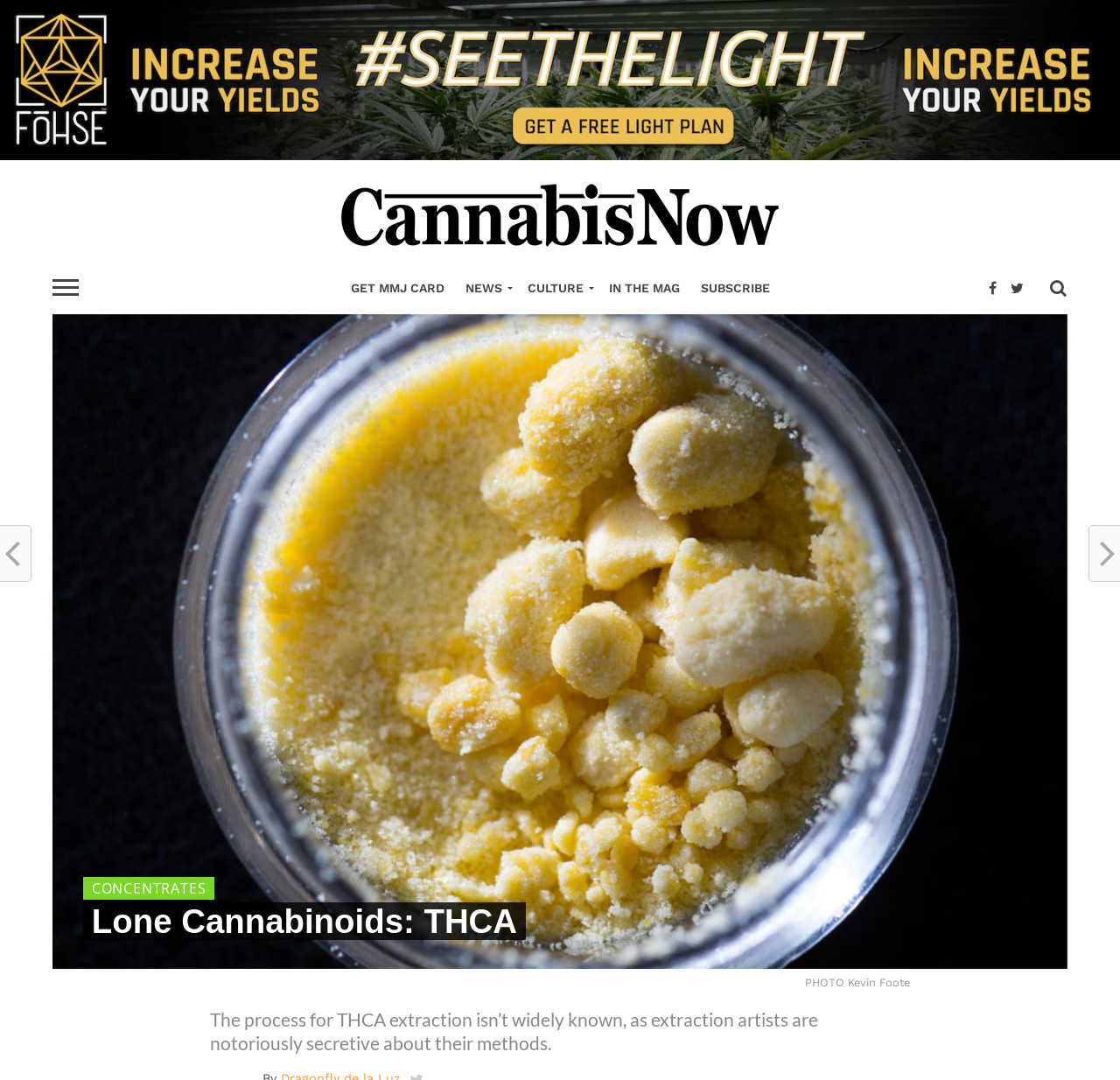Use the information in the screenshot to answer the question comprehensively: What is the process of THCA extraction?

I found the answer by looking at the static text 'The process for THCA extraction isn’t widely known, as extraction artists are notoriously secretive about their methods.' which suggests that the process of THCA extraction is secretive.